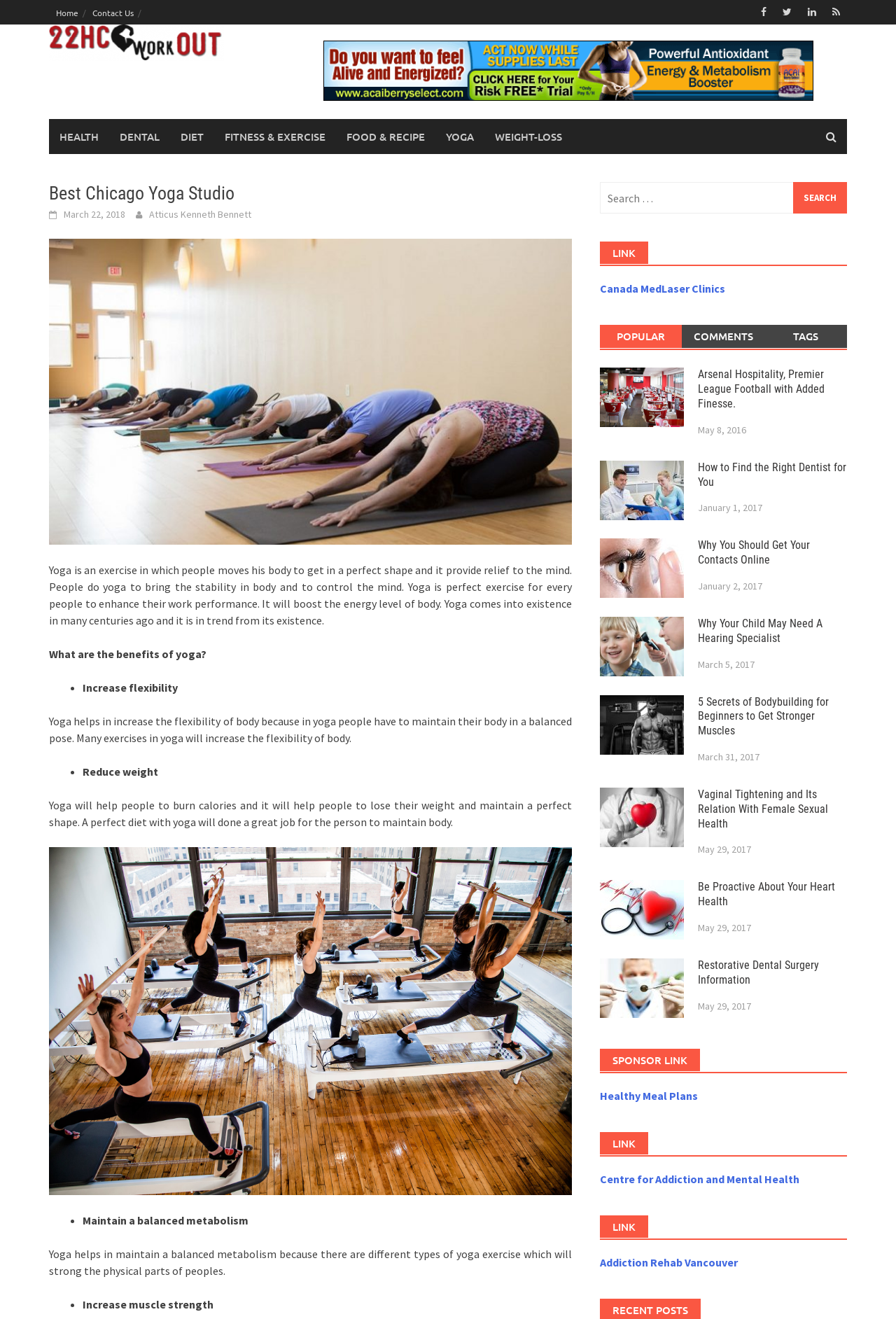Determine the bounding box coordinates of the section to be clicked to follow the instruction: "View the 'Best Chicago Yoga Studio' article". The coordinates should be given as four float numbers between 0 and 1, formatted as [left, top, right, bottom].

[0.055, 0.138, 0.638, 0.168]